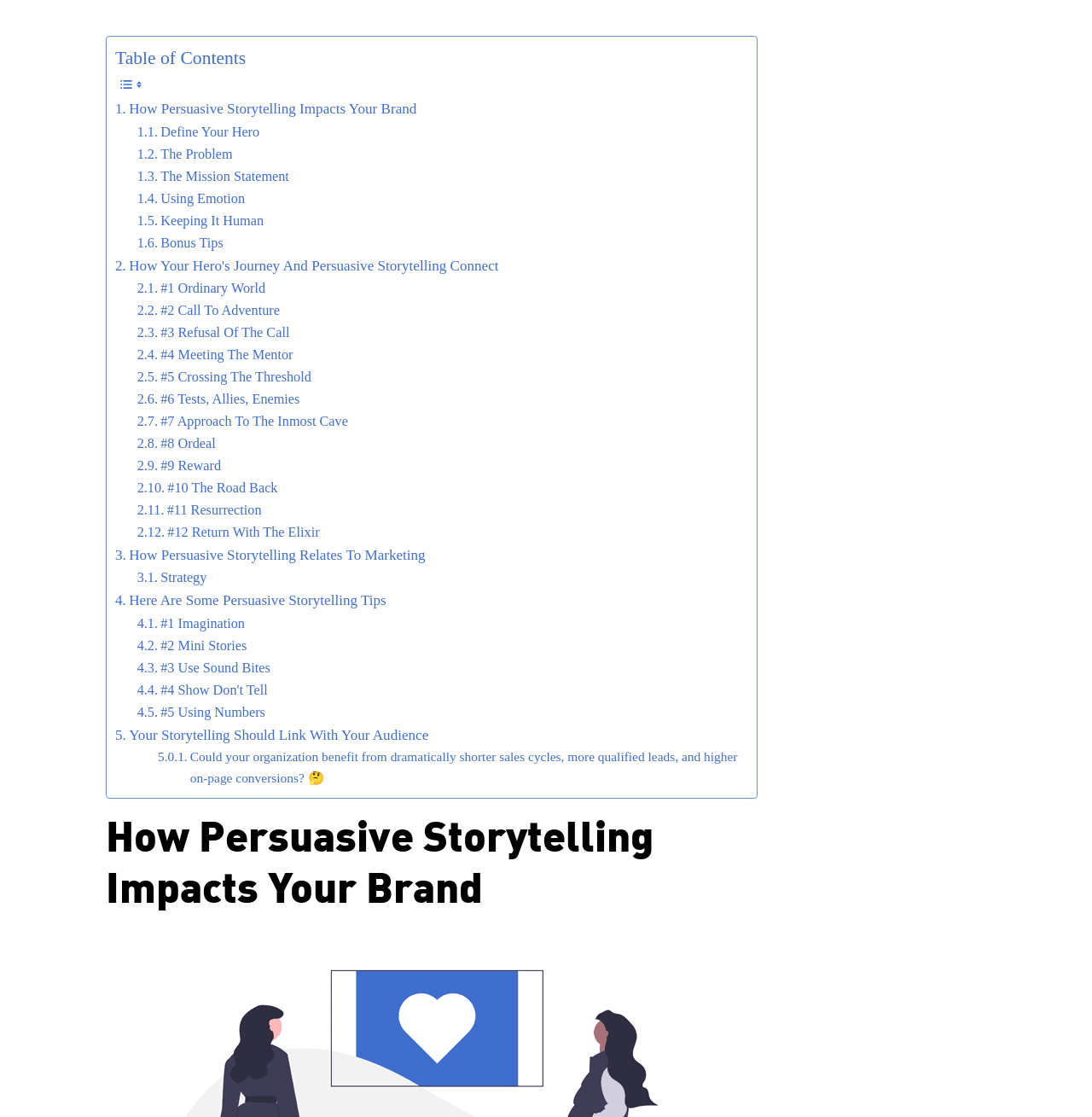Locate the bounding box coordinates of the element to click to perform the following action: 'Click on 'How Persuasive Storytelling Impacts Your Brand''. The coordinates should be given as four float values between 0 and 1, in the form of [left, top, right, bottom].

[0.105, 0.087, 0.382, 0.108]